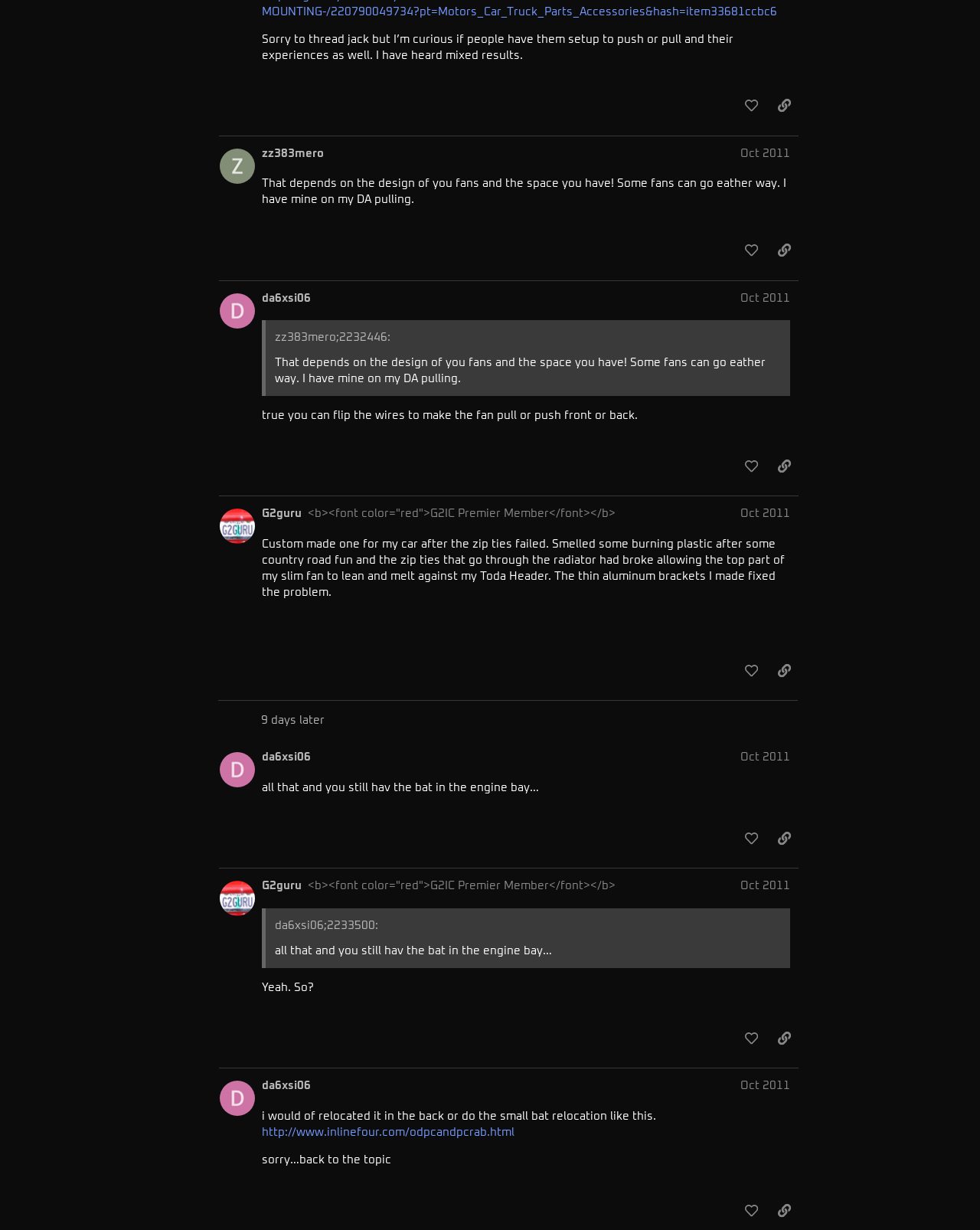Bounding box coordinates should be provided in the format (top-left x, top-left y, bottom-right x, bottom-right y) with all values between 0 and 1. Identify the bounding box for this UI element: Oct 2011

[0.756, 0.413, 0.806, 0.422]